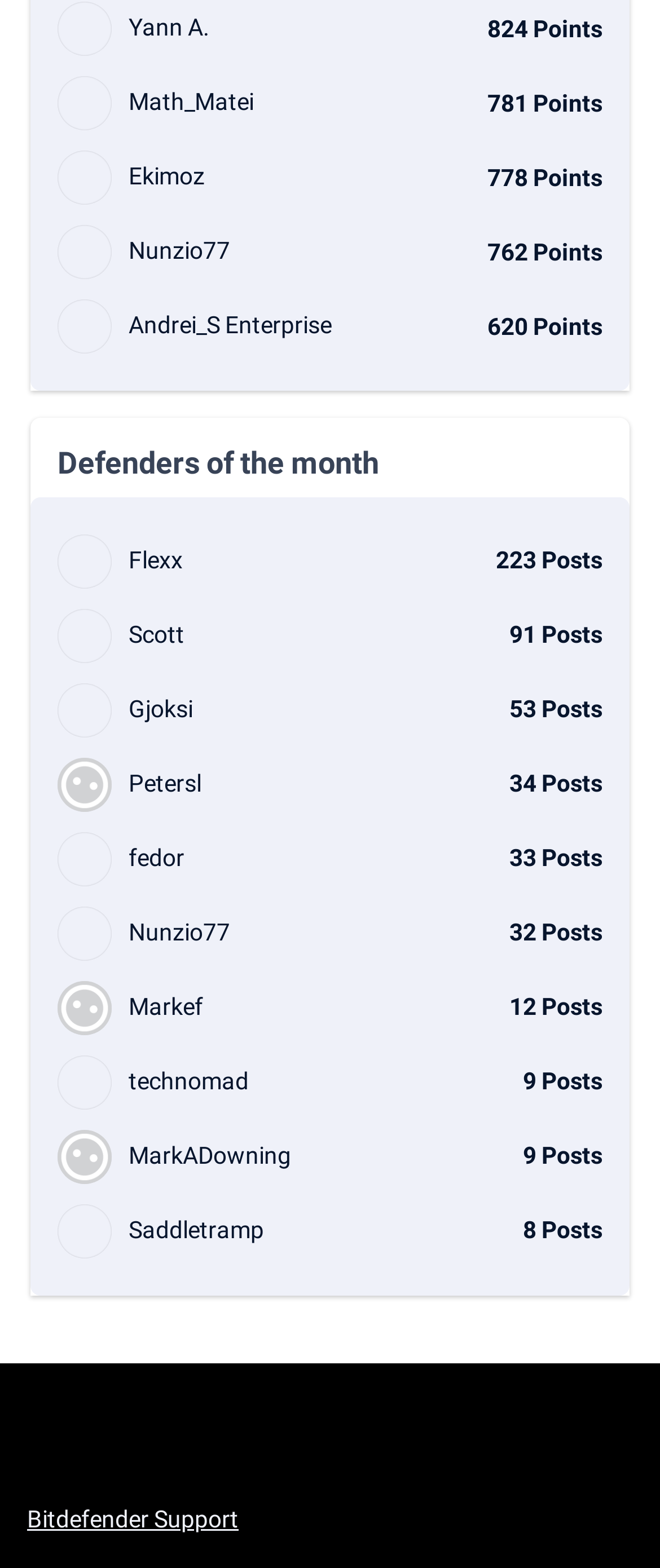Using the details from the image, please elaborate on the following question: What is the position of the button with the username 'Nunzio77' in the 'Defenders of the month' section?

I looked at the vertical positions of the buttons in the 'Defenders of the month' section by comparing their y1 and y2 coordinates, and found that the button with the username 'Nunzio77' is the 4th button from the top.